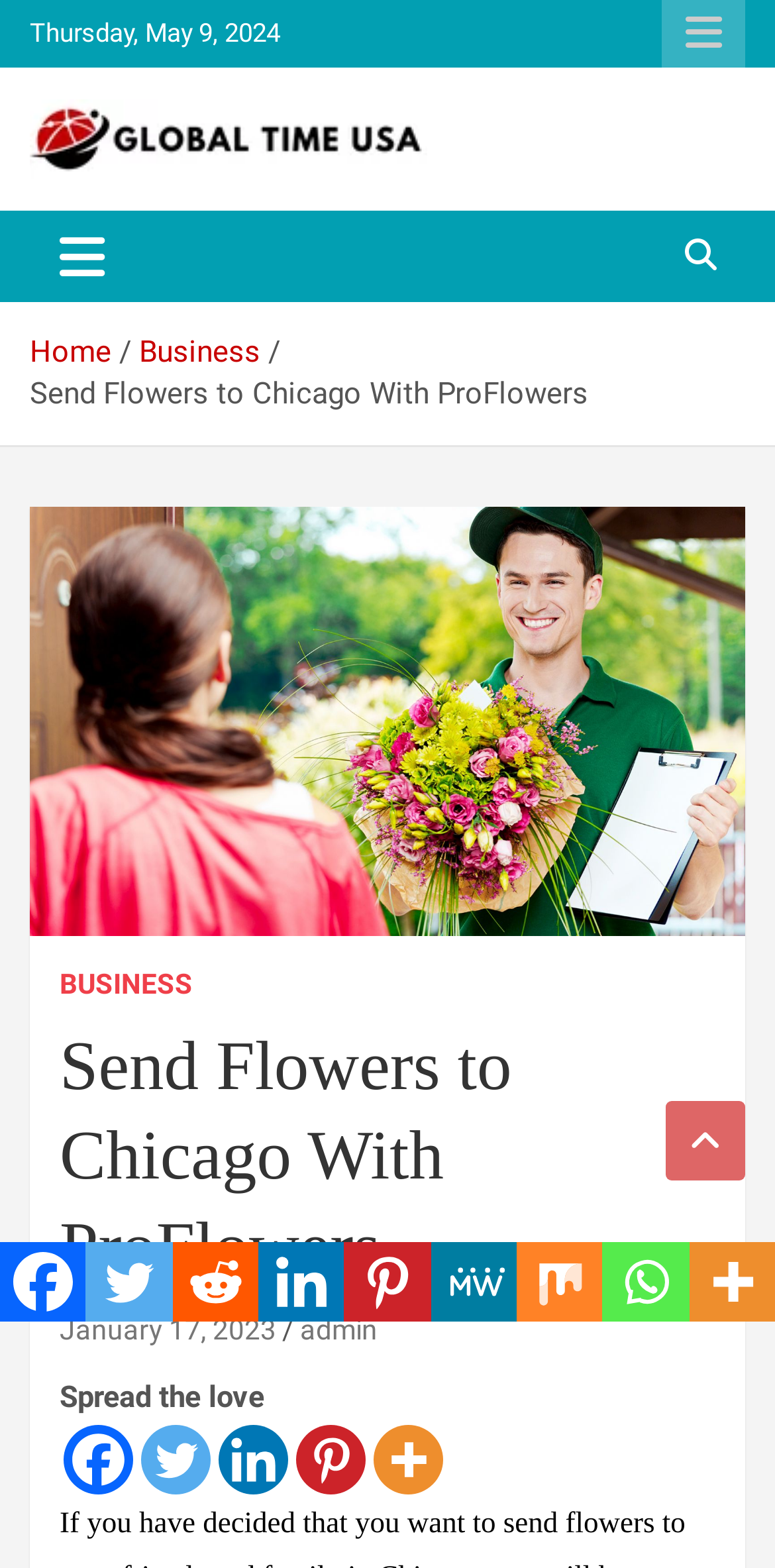Find the bounding box coordinates of the clickable region needed to perform the following instruction: "View Yogi Sponge Holder product". The coordinates should be provided as four float numbers between 0 and 1, i.e., [left, top, right, bottom].

None